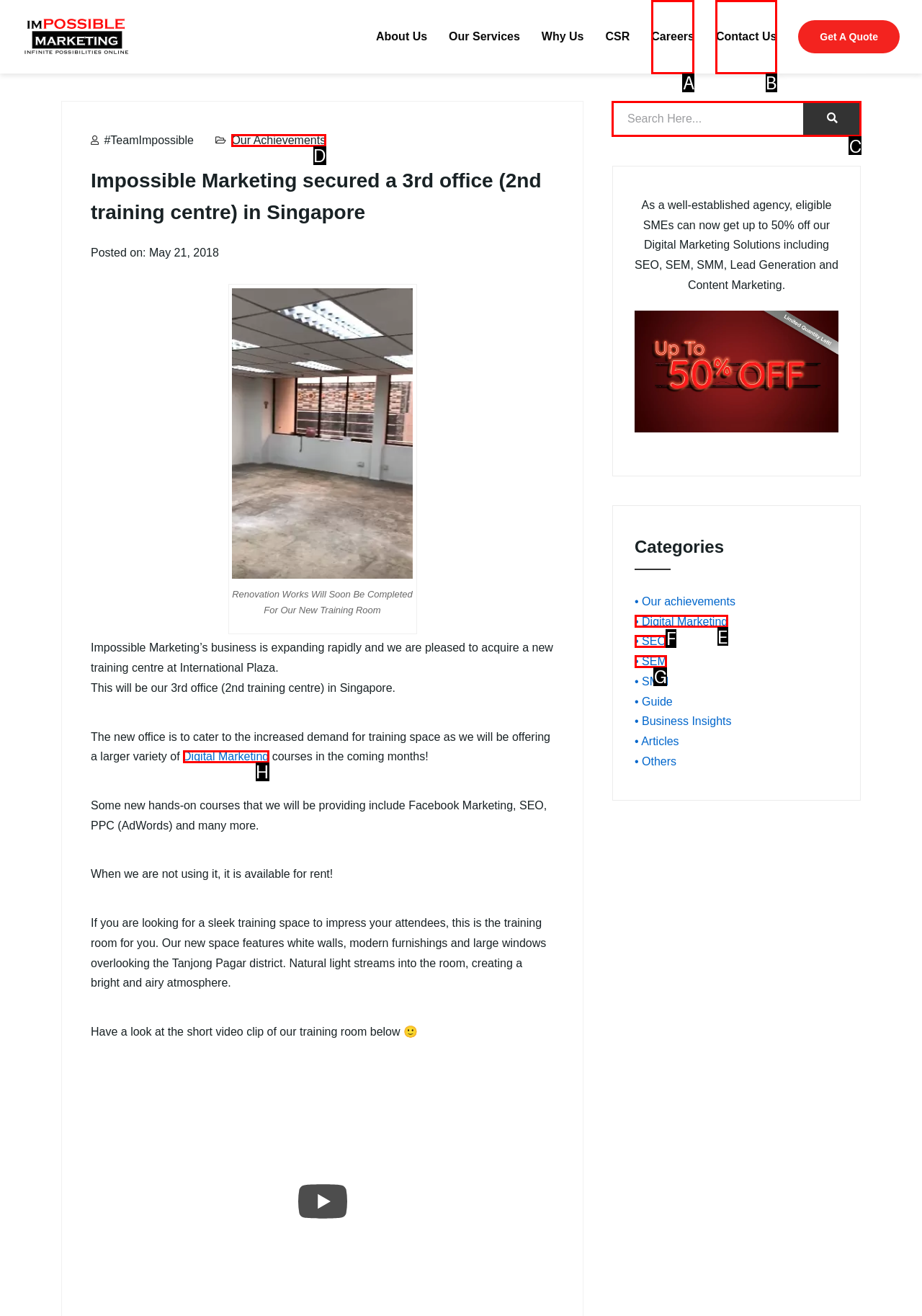Identify the letter of the UI element needed to carry out the task: Contact the MANAGEMENT team
Reply with the letter of the chosen option.

None